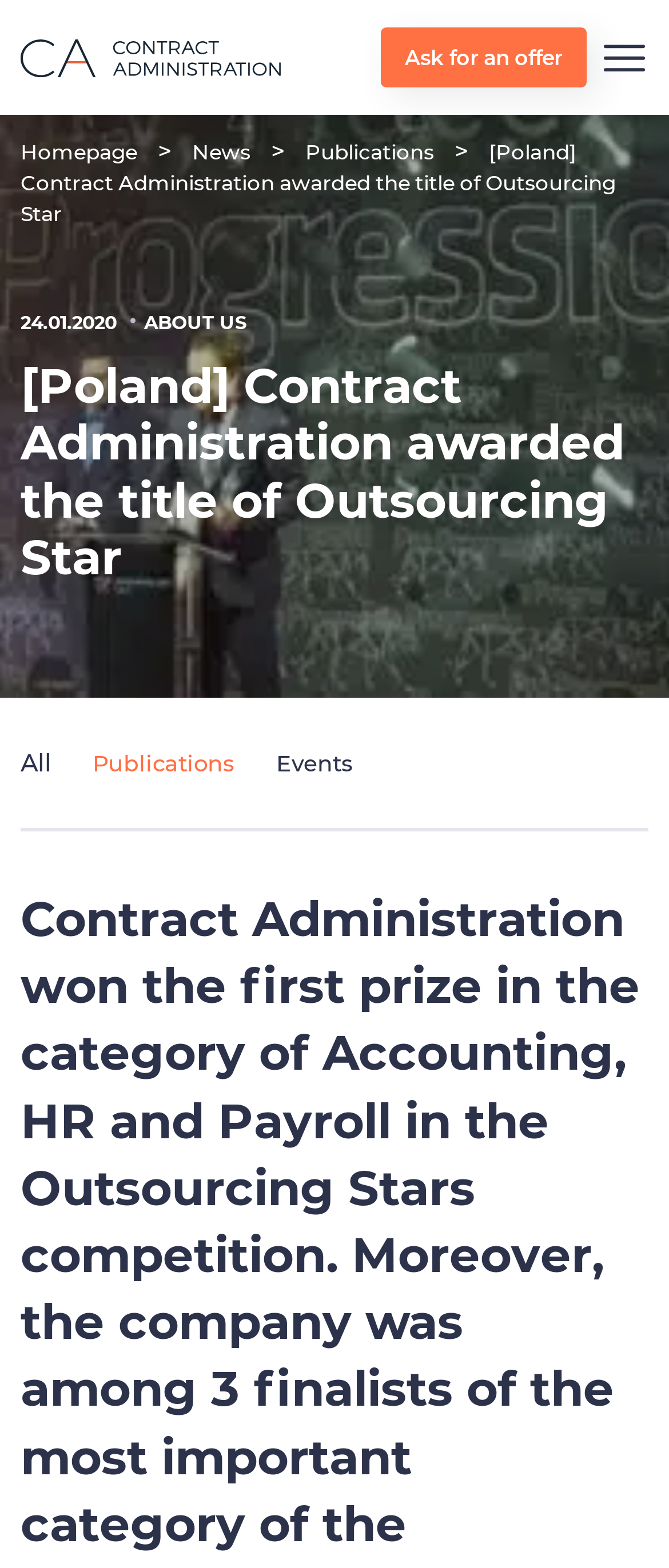Please specify the bounding box coordinates of the clickable section necessary to execute the following command: "View news".

[0.287, 0.089, 0.374, 0.105]